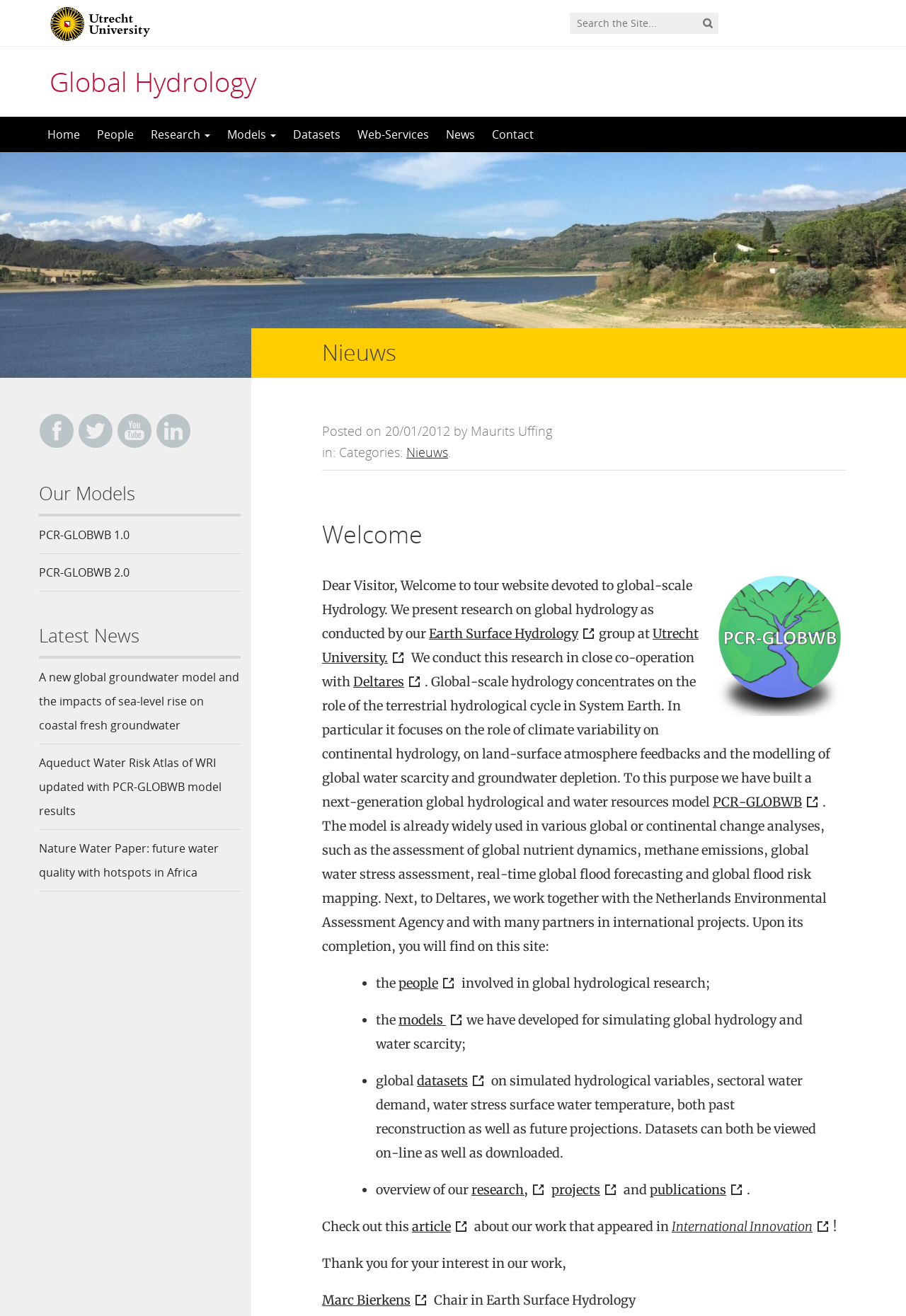Could you locate the bounding box coordinates for the section that should be clicked to accomplish this task: "Learn more about PCR-GLOBWB 1.0".

[0.043, 0.392, 0.266, 0.42]